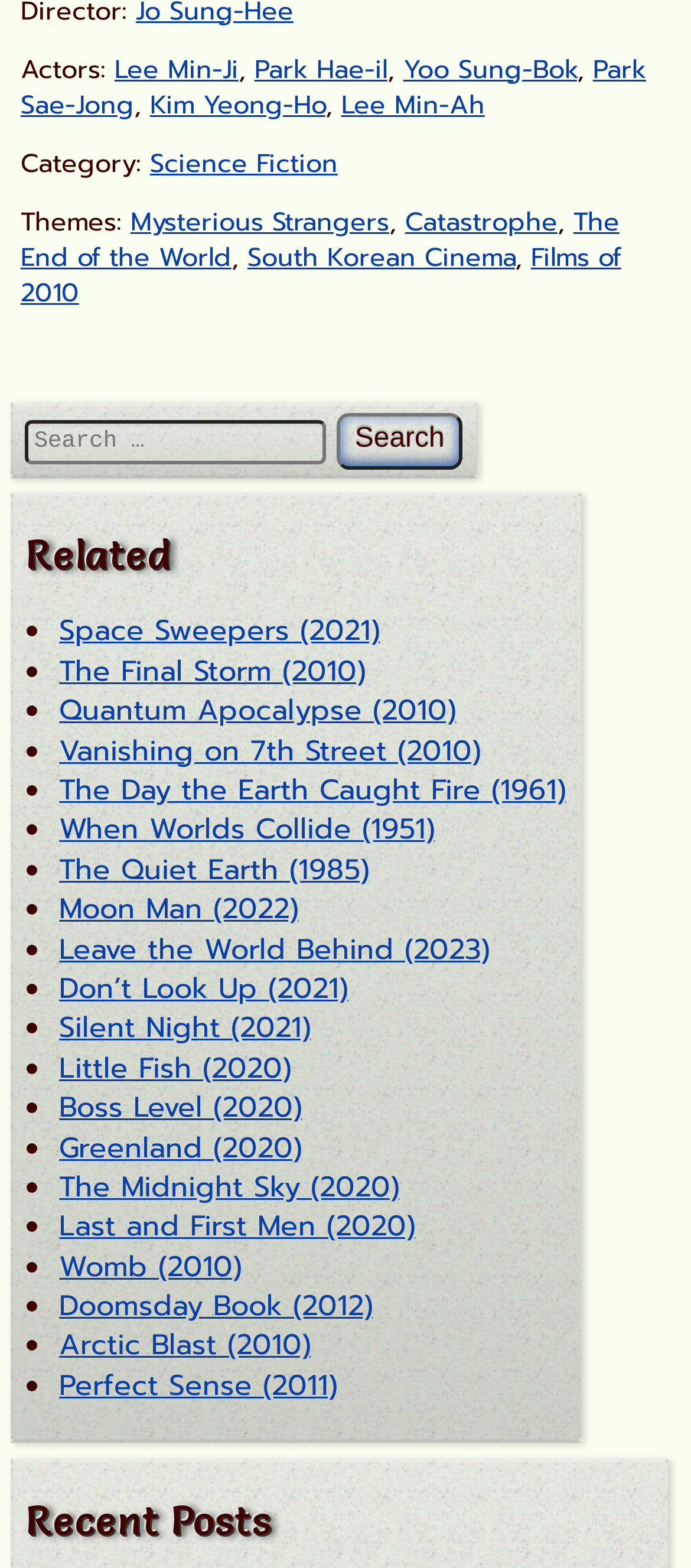Locate the bounding box for the described UI element: "Womb (2010)". Ensure the coordinates are four float numbers between 0 and 1, formatted as [left, top, right, bottom].

[0.086, 0.794, 0.35, 0.821]